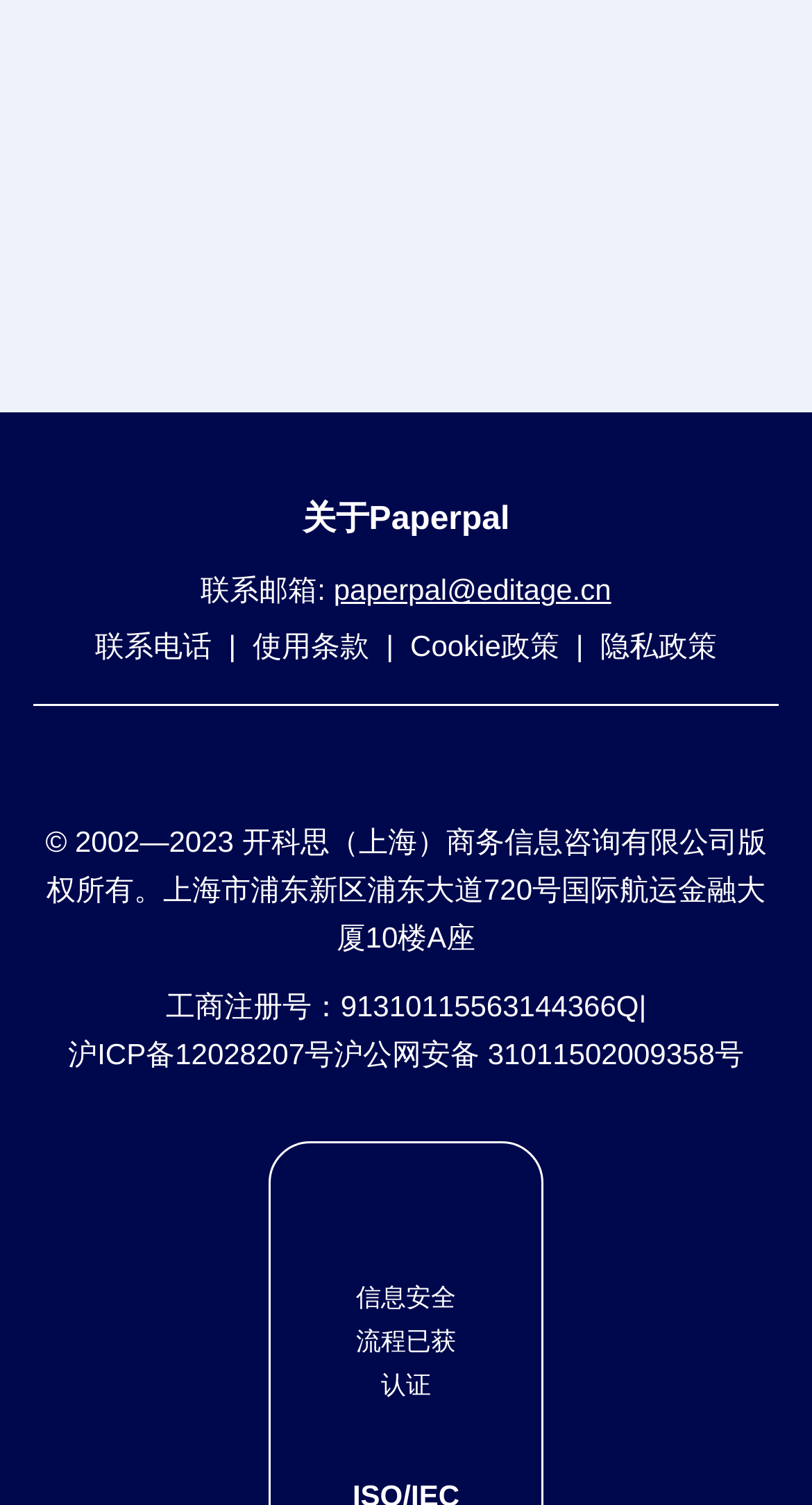From the details in the image, provide a thorough response to the question: What is the contact email?

I found the contact email by looking at the text '联系邮箱:' which is followed by a link with the email address 'paperpal@editage.cn'.